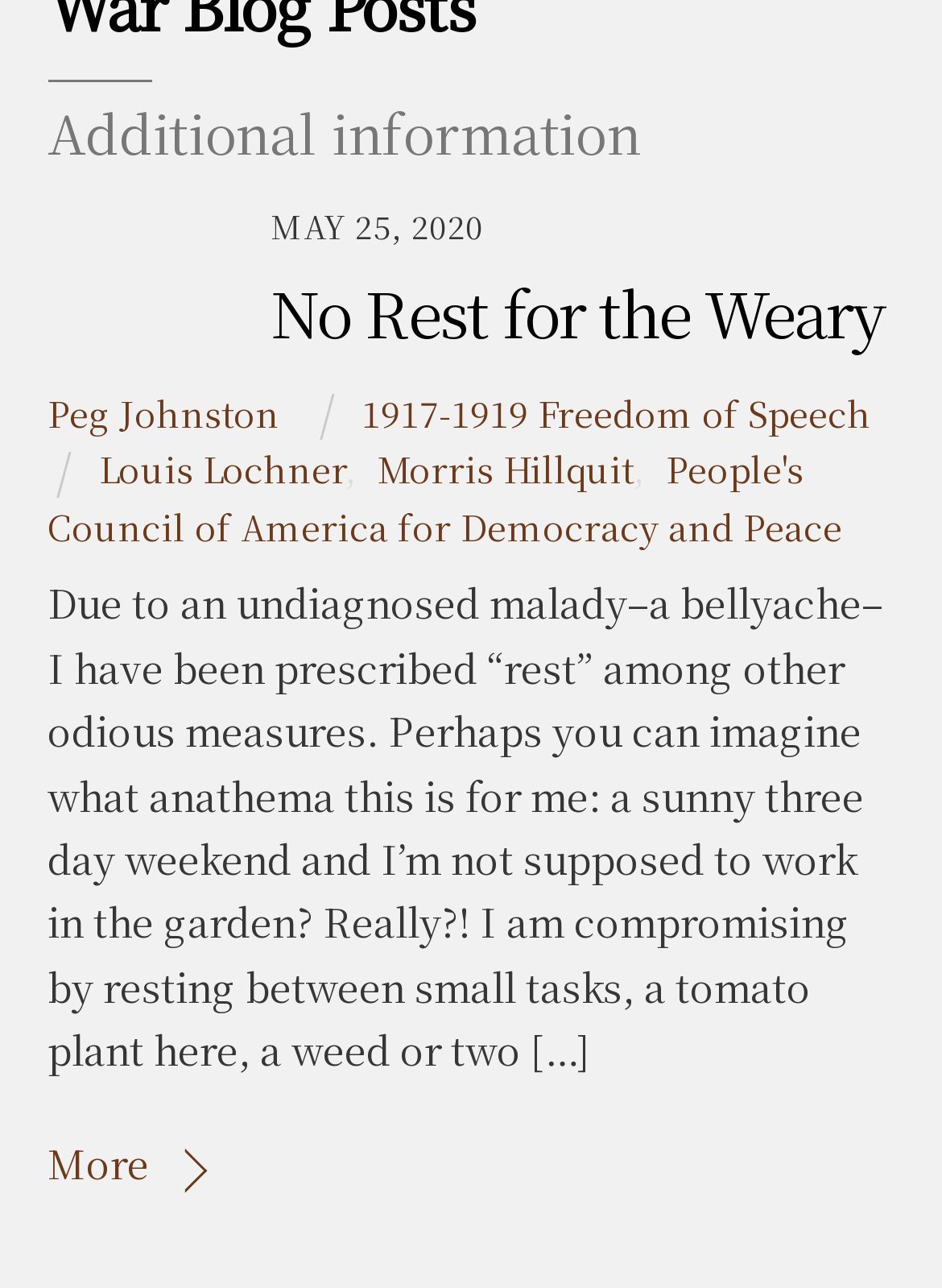Locate the bounding box coordinates of the clickable element to fulfill the following instruction: "Visit the page of Peg Johnston". Provide the coordinates as four float numbers between 0 and 1 in the format [left, top, right, bottom].

[0.05, 0.299, 0.296, 0.339]